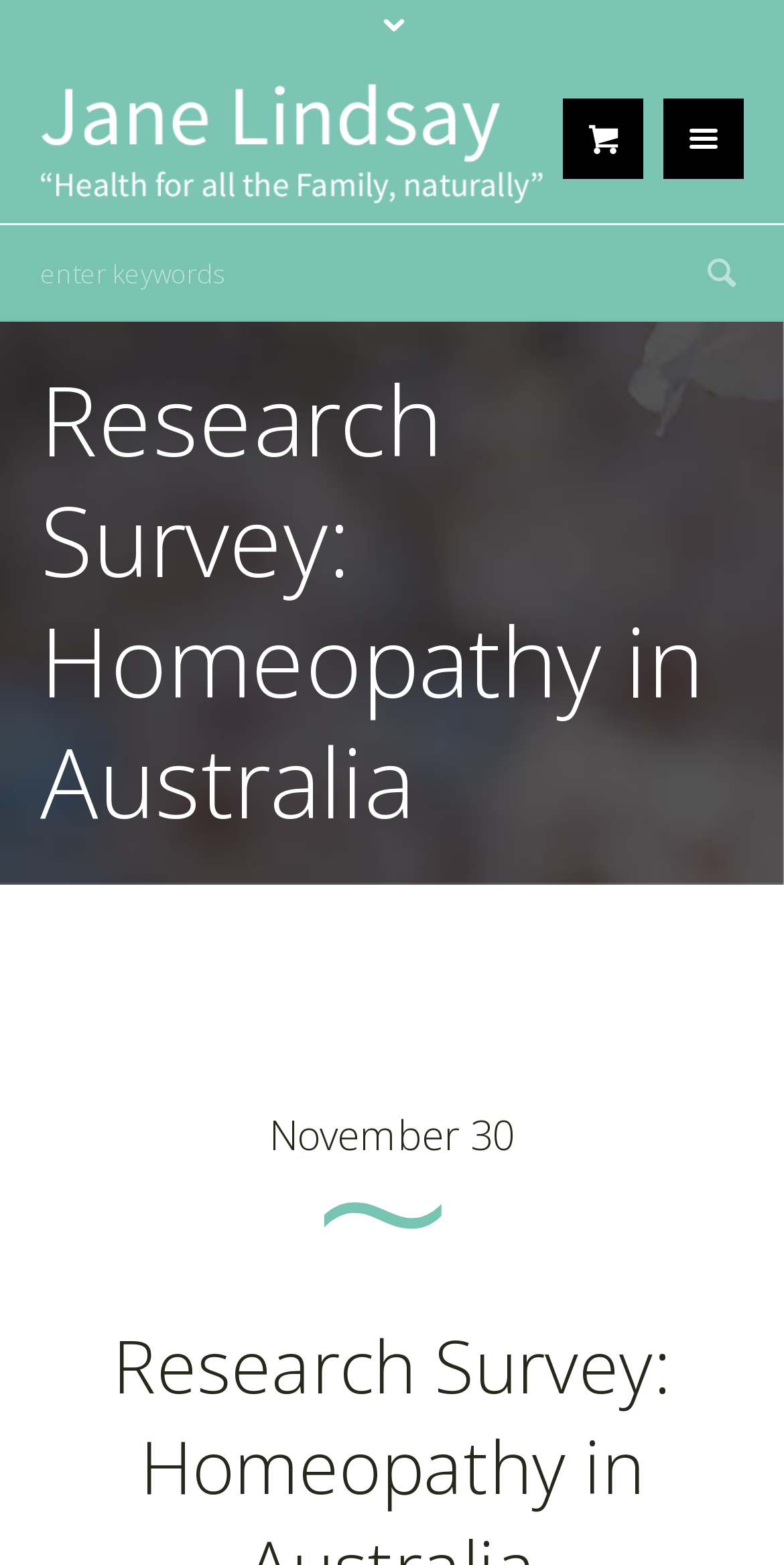What is the purpose of the textbox?
Answer the question with as much detail as possible.

The textbox has a placeholder text 'enter keywords', which suggests that it is used to input keywords for searching or filtering purposes.